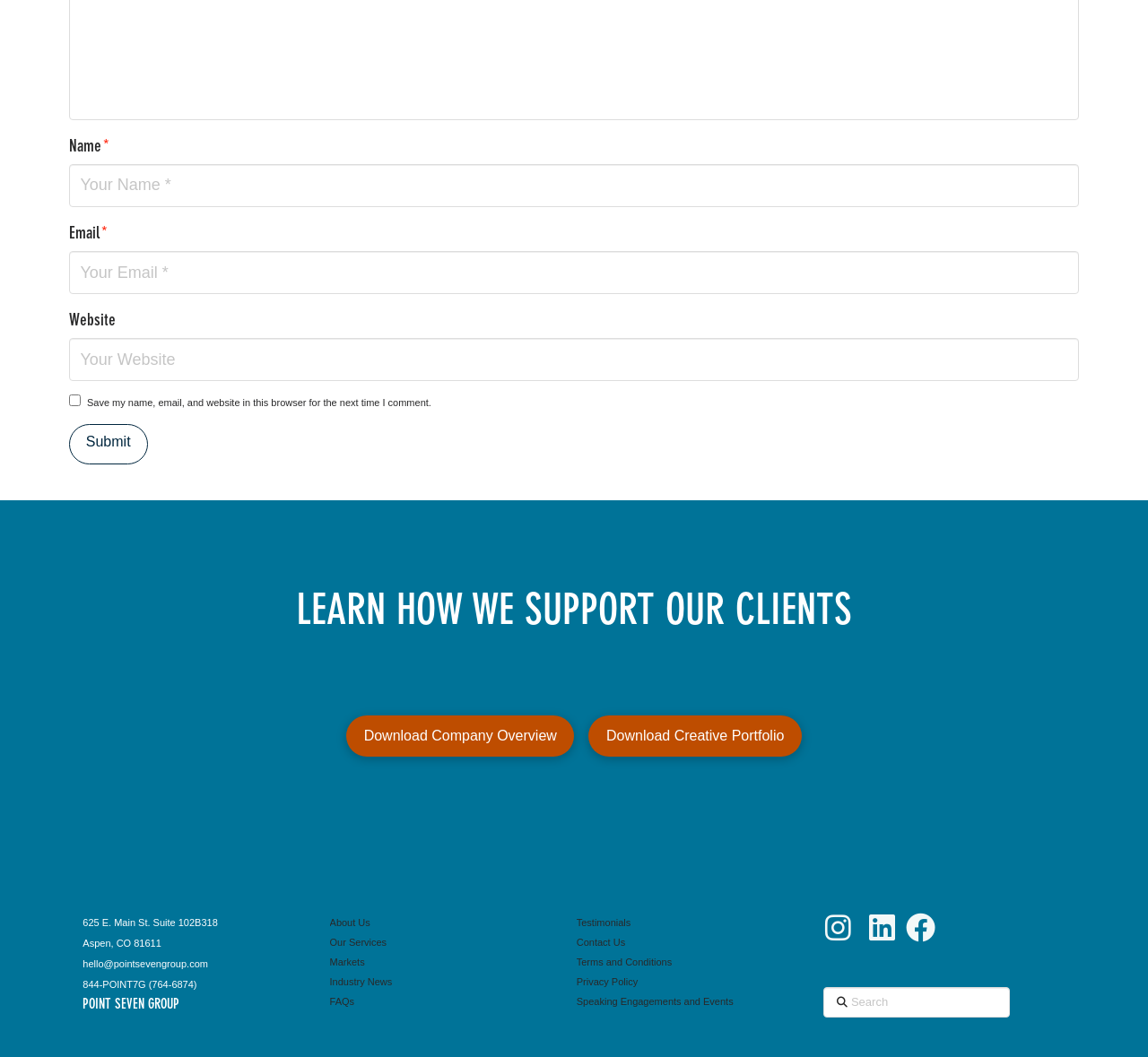Please specify the bounding box coordinates of the clickable section necessary to execute the following command: "Search for something".

[0.717, 0.934, 0.88, 0.963]